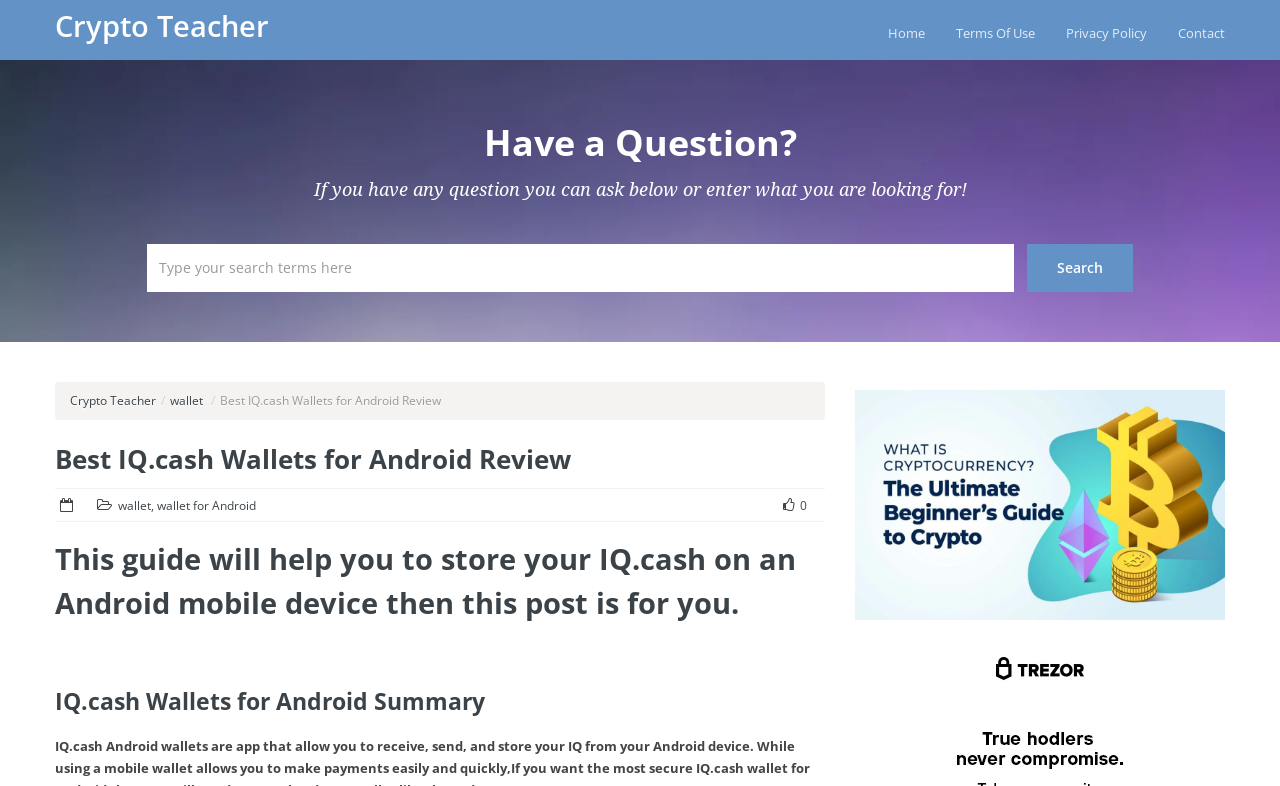Give a one-word or one-phrase response to the question:
What is the summary about?

IQ.cash Wallets for Android